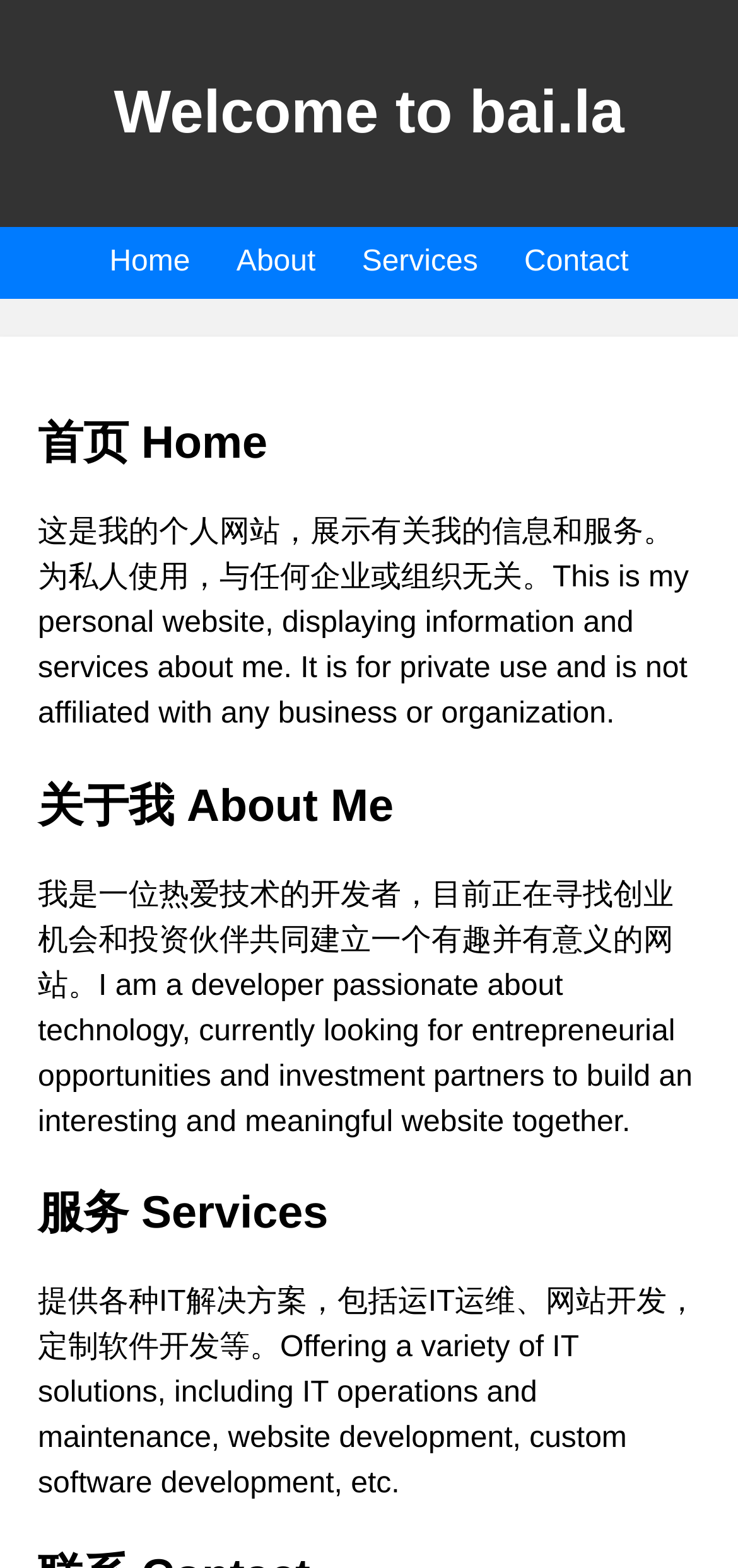What is the developer's profession?
Answer briefly with a single word or phrase based on the image.

Developer